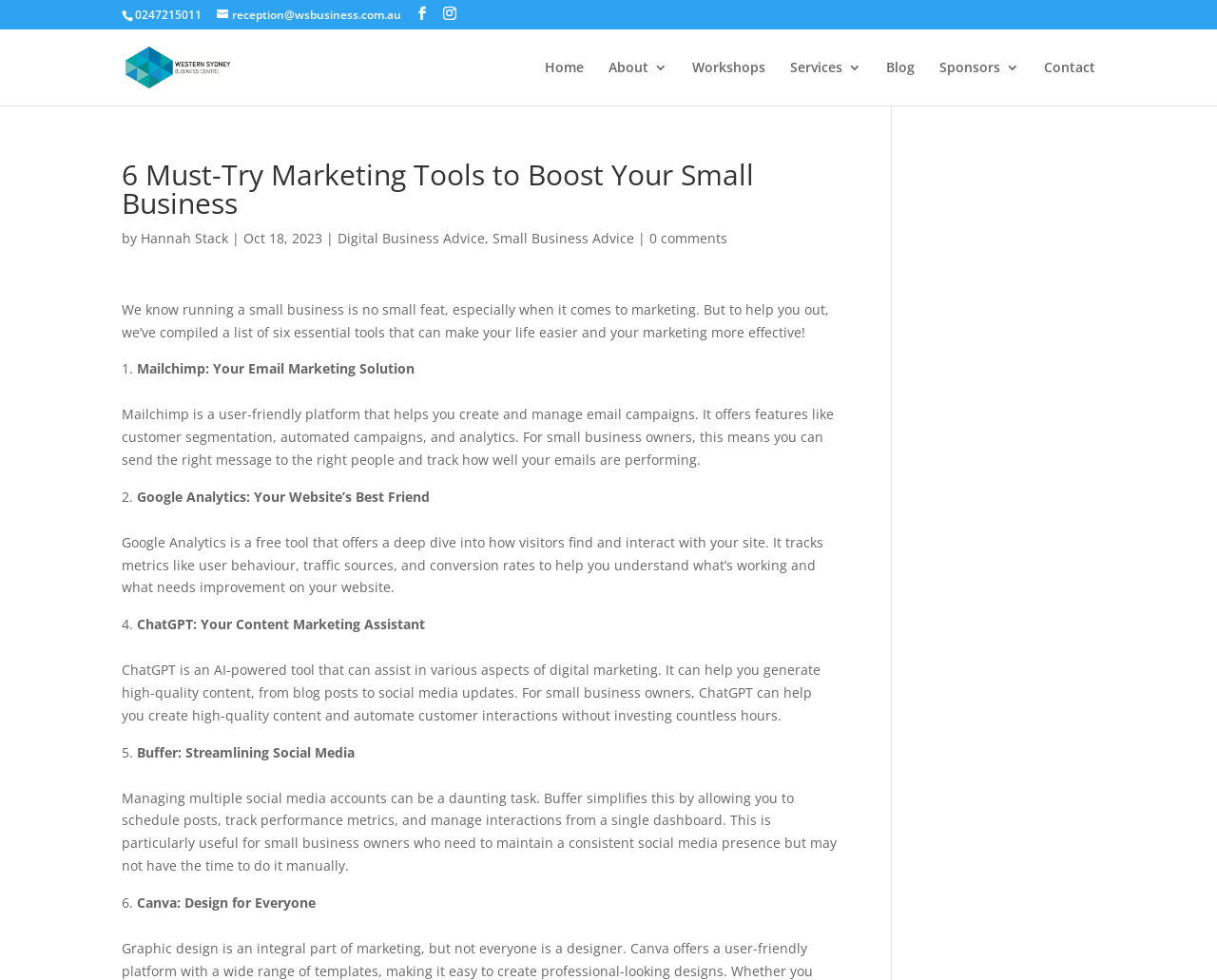Using the information from the screenshot, answer the following question thoroughly:
What is the purpose of Mailchimp according to the article?

I found the purpose of Mailchimp by looking at the section that describes the first marketing tool, Mailchimp. The static text element says that Mailchimp is a 'user-friendly platform that helps you create and manage email campaigns'.